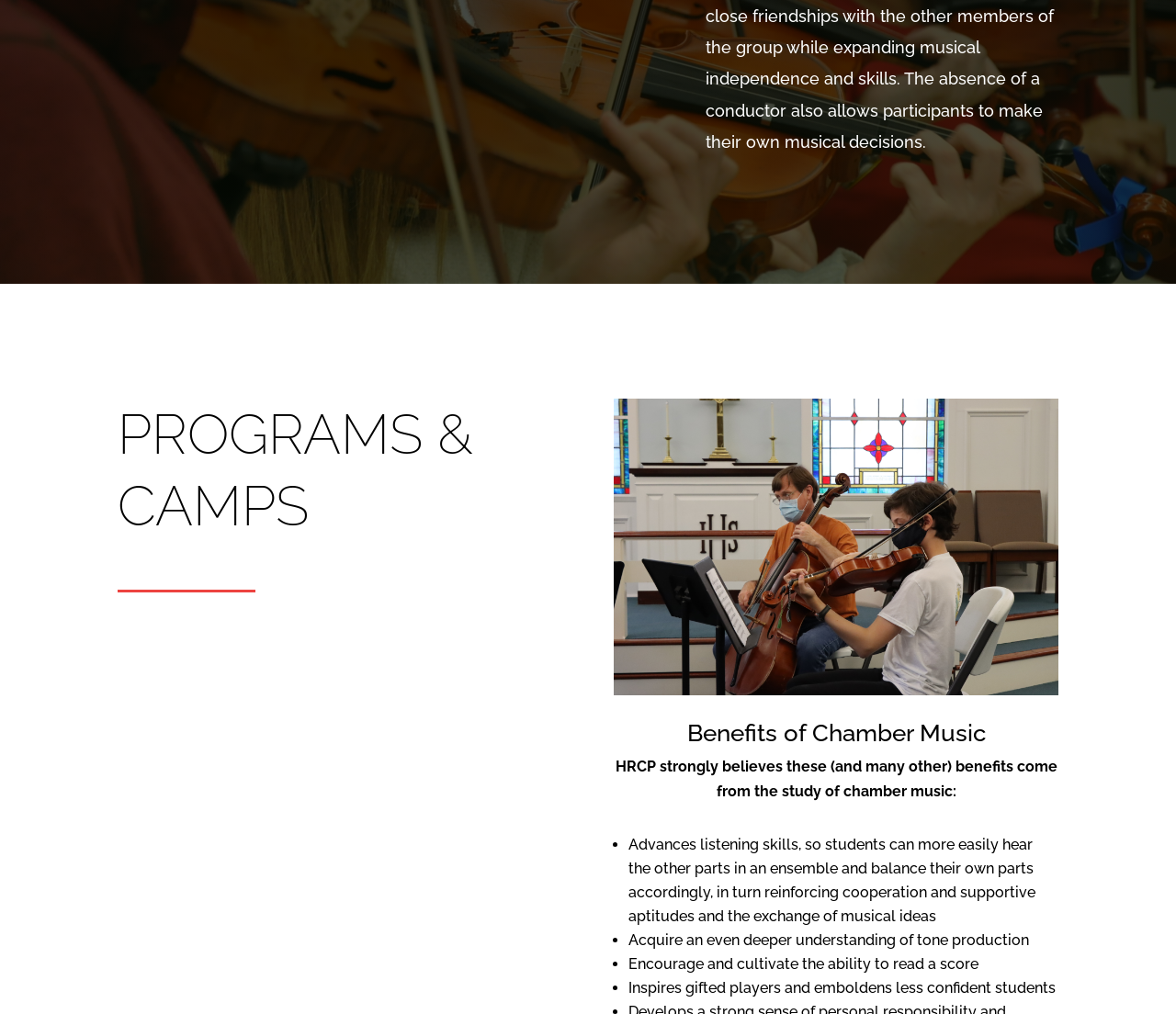Bounding box coordinates are specified in the format (top-left x, top-left y, bottom-right x, bottom-right y). All values are floating point numbers bounded between 0 and 1. Please provide the bounding box coordinate of the region this sentence describes: Coastal Virginia Unitarian Universalist Church

[0.1, 0.733, 0.386, 0.778]